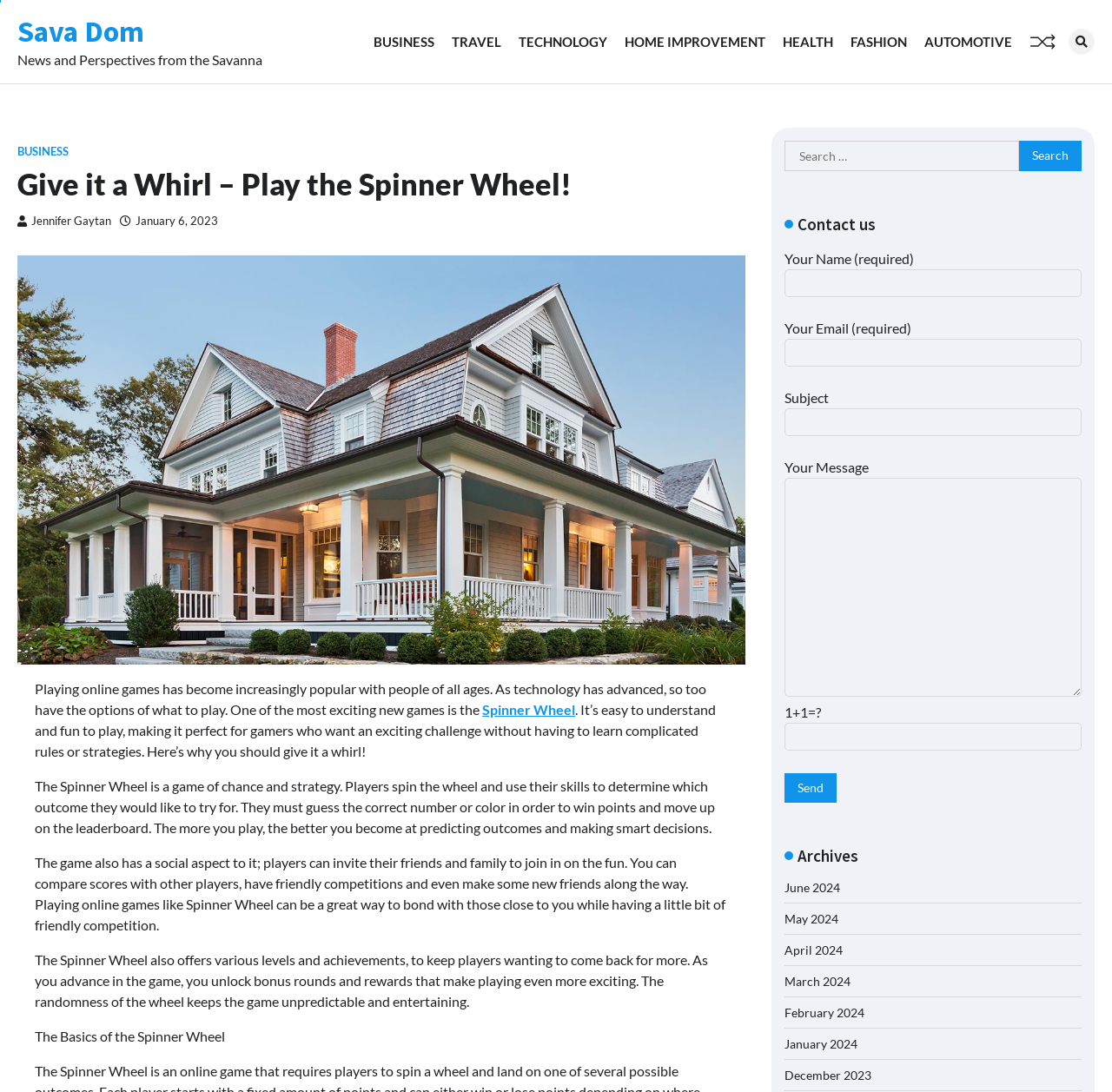Provide your answer in one word or a succinct phrase for the question: 
What is the social aspect of the Spinner Wheel game?

Playing with friends and family